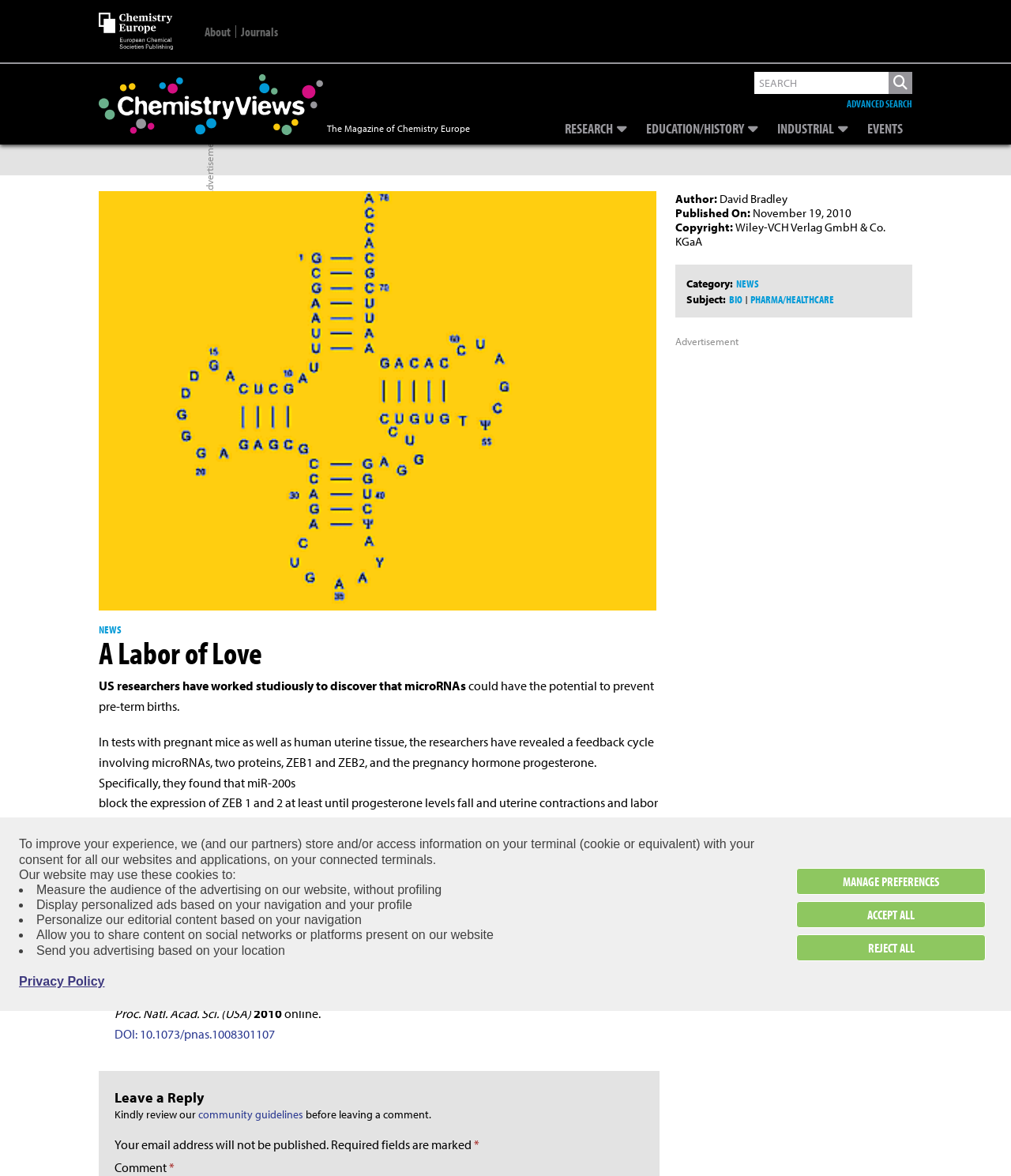Identify the bounding box coordinates of the element that should be clicked to fulfill this task: "Read the article". The coordinates should be provided as four float numbers between 0 and 1, i.e., [left, top, right, bottom].

[0.098, 0.163, 0.652, 0.897]